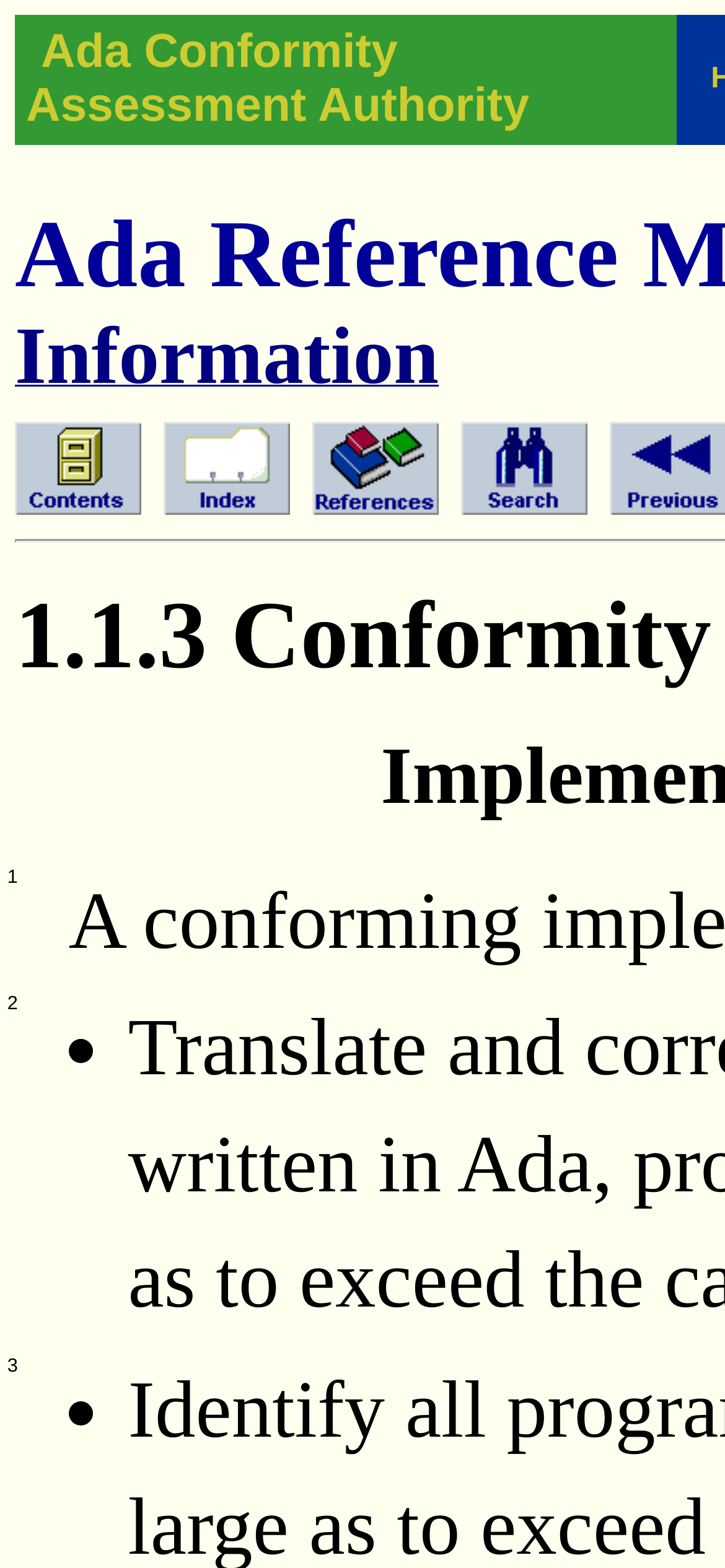Find the bounding box of the UI element described as follows: "2".

[0.01, 0.615, 0.025, 0.628]